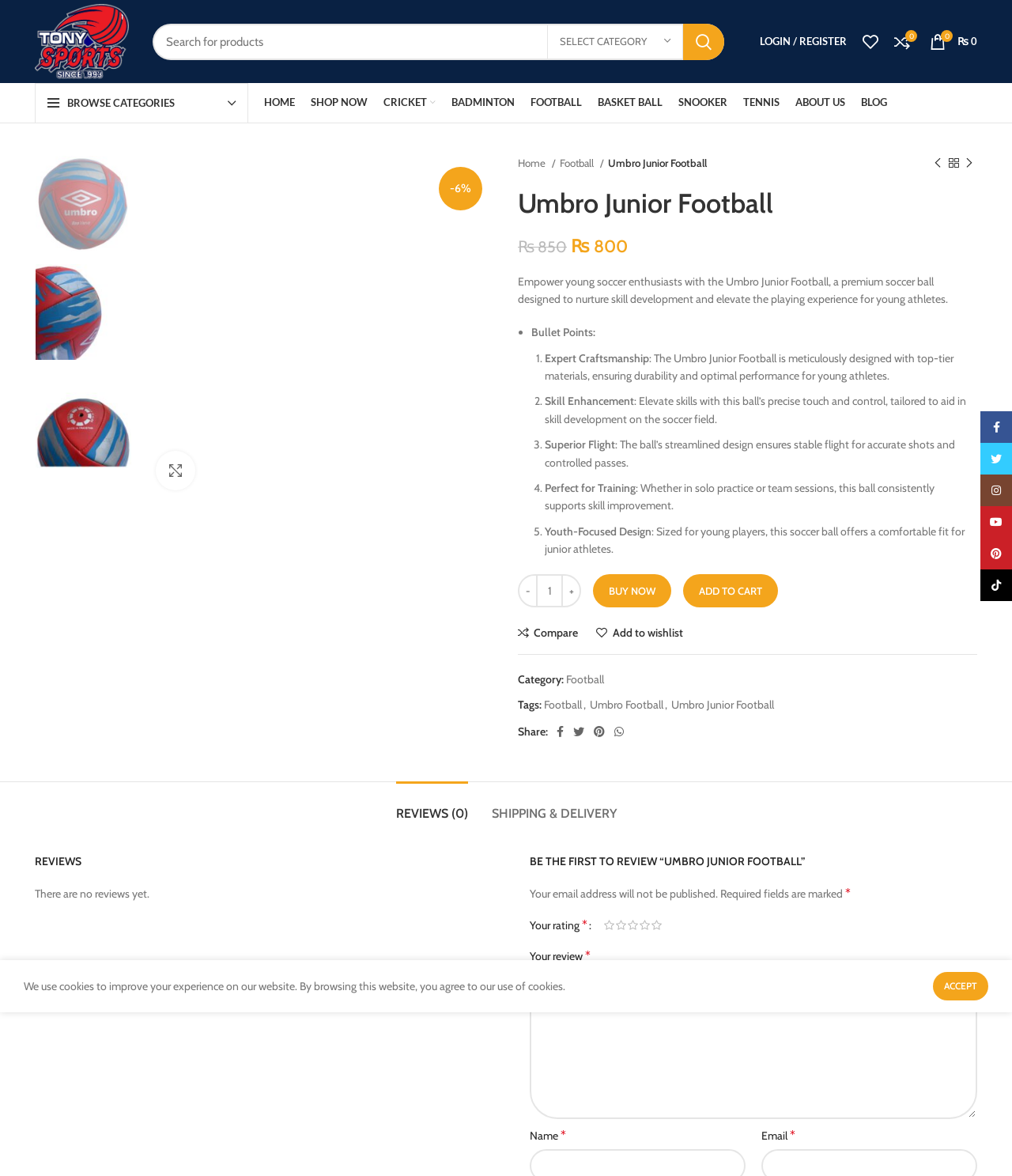Please find the bounding box coordinates of the clickable region needed to complete the following instruction: "Click on the Umbro Junior Football image". The bounding box coordinates must consist of four float numbers between 0 and 1, i.e., [left, top, right, bottom].

[0.144, 0.132, 0.487, 0.427]